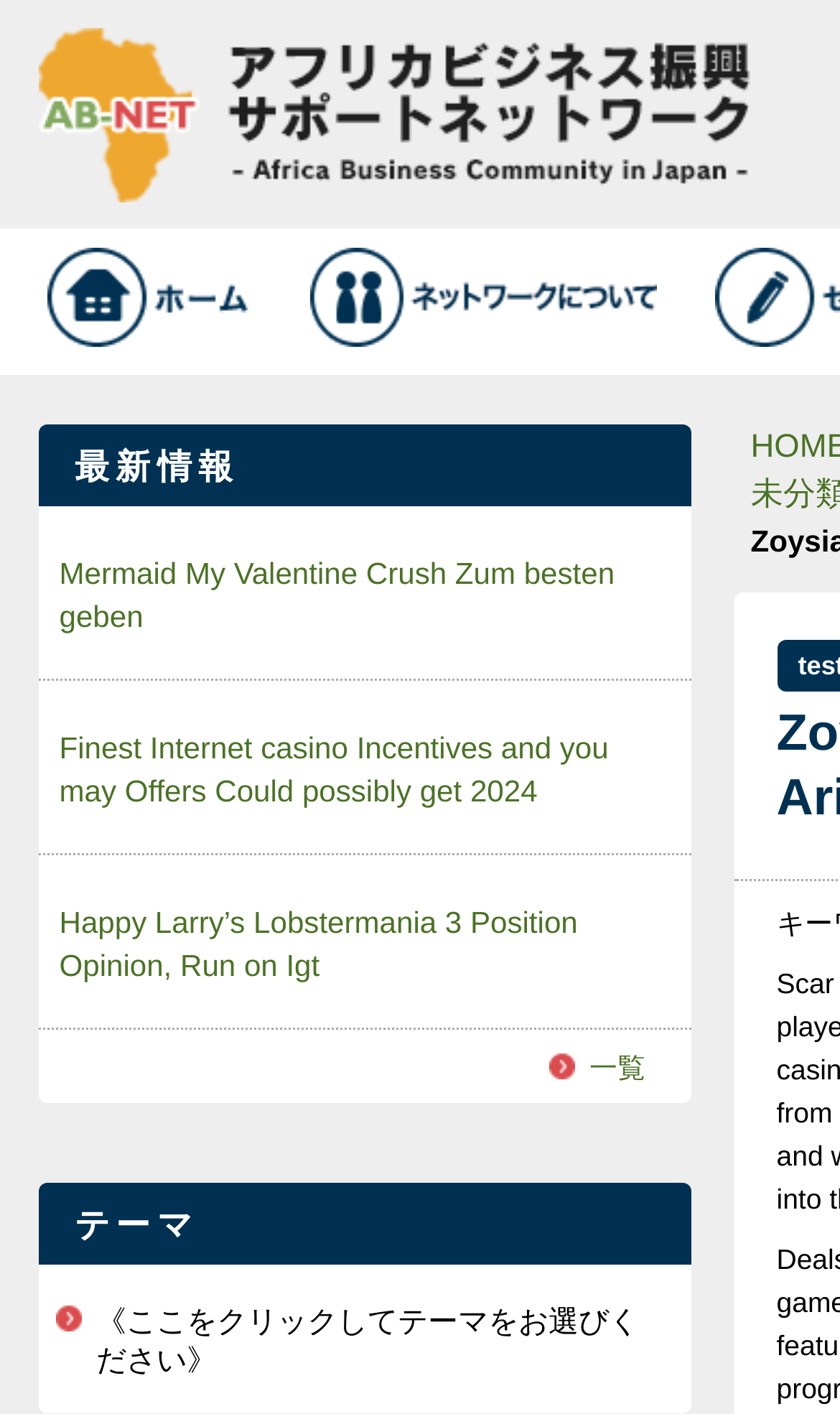For the element described, predict the bounding box coordinates as (top-left x, top-left y, bottom-right x, bottom-right y). All values should be between 0 and 1. Element description: 一覧

[0.701, 0.744, 0.768, 0.766]